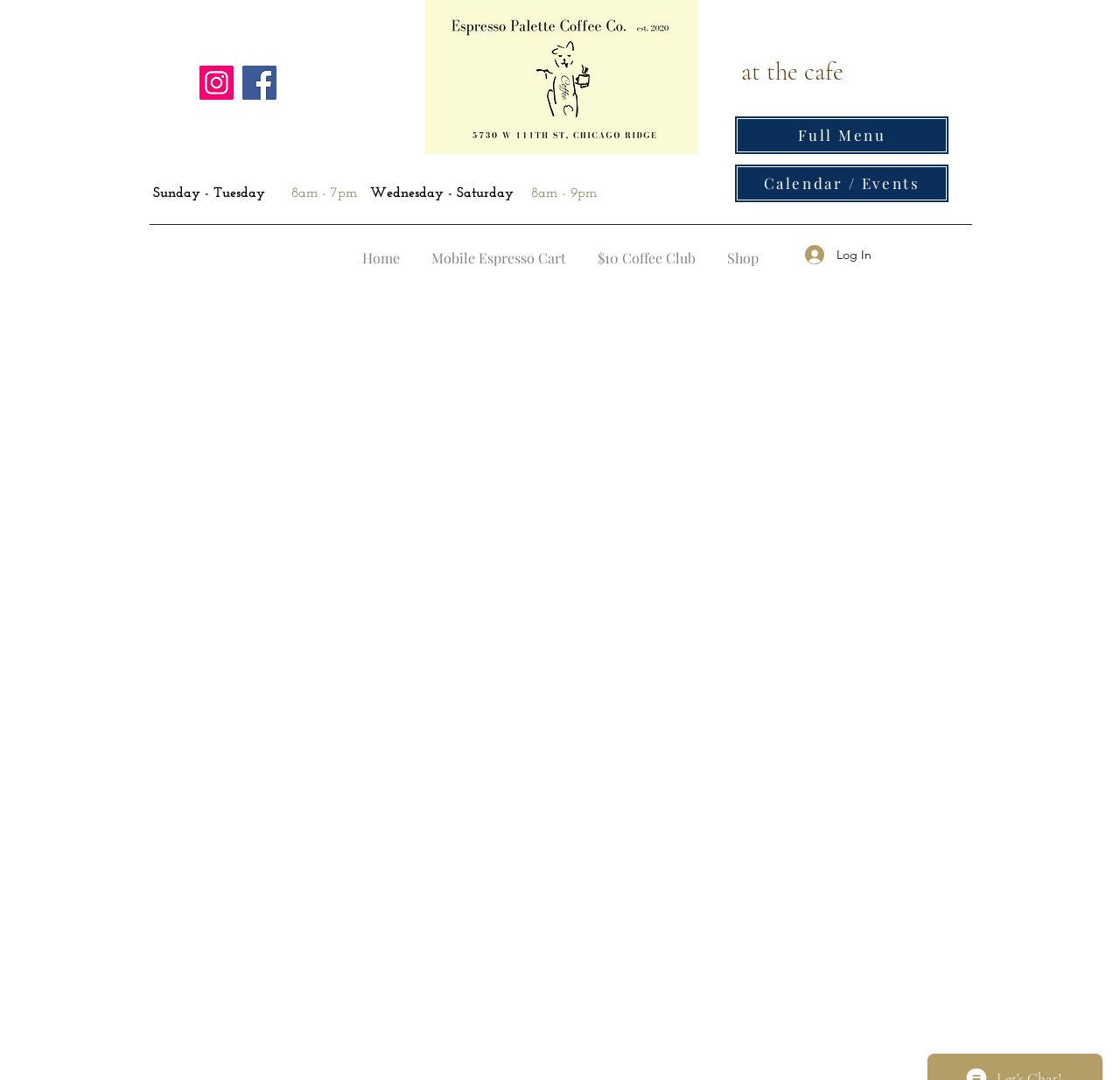Please pinpoint the bounding box coordinates for the region I should click to adhere to this instruction: "Log In to account".

[0.708, 0.221, 0.778, 0.251]